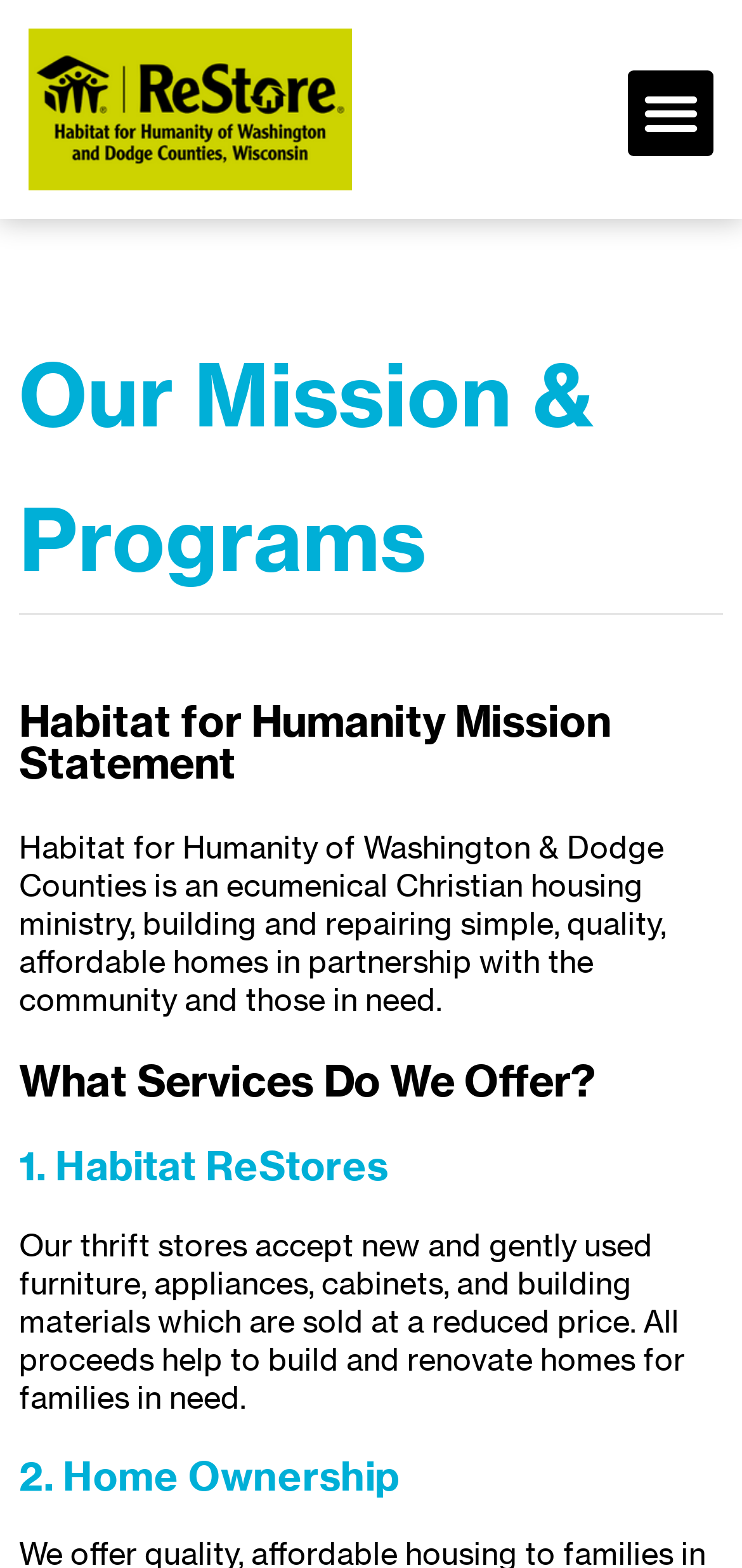What type of ministry is Habitat for Humanity?
Use the information from the image to give a detailed answer to the question.

Based on the webpage content, specifically the StaticText element with the text 'Habitat for Humanity of Washington & Dodge Counties is an ecumenical Christian housing ministry...', we can infer that Habitat for Humanity is an ecumenical Christian housing ministry.